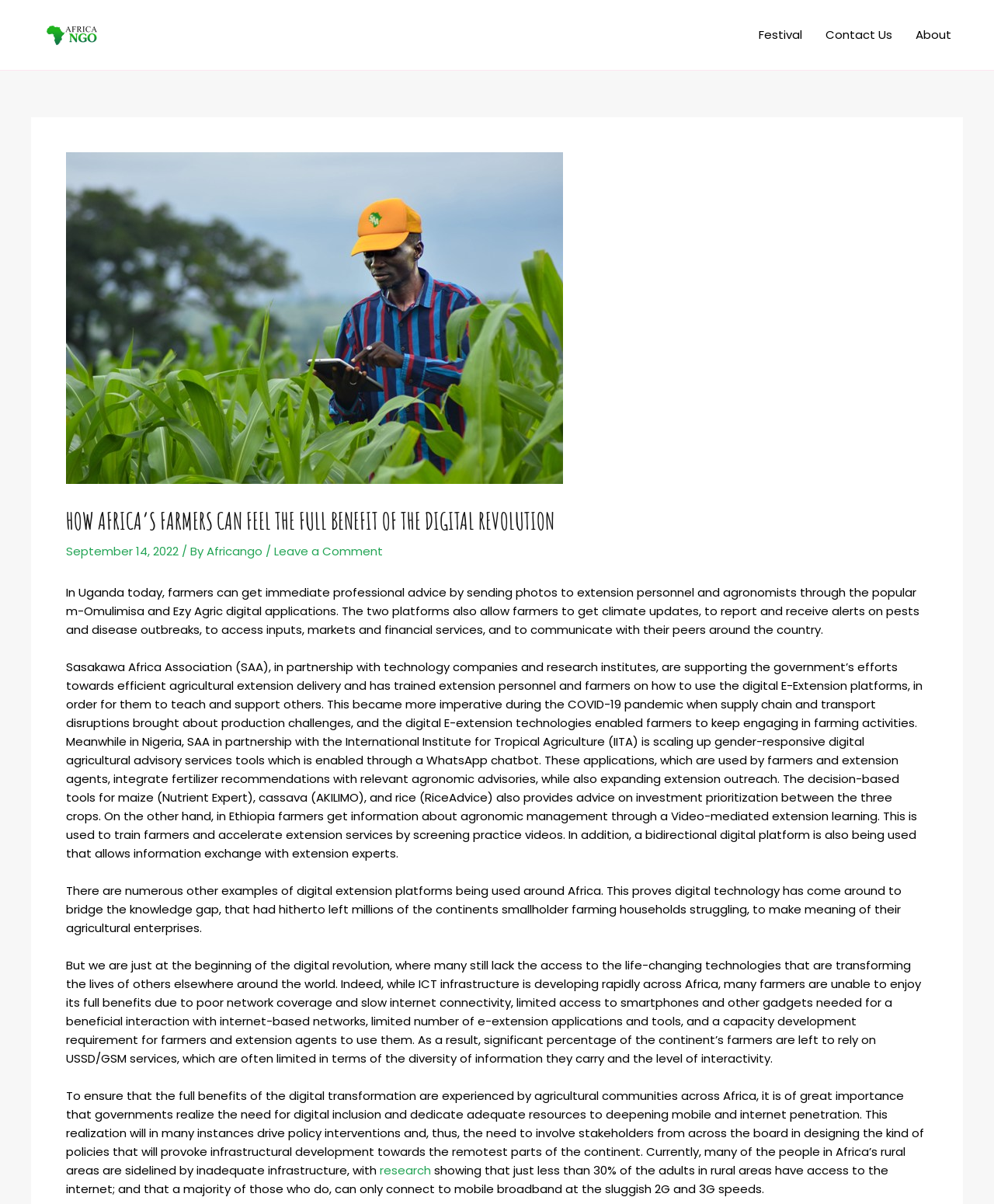Generate an in-depth caption that captures all aspects of the webpage.

The webpage is about the digital revolution in Africa's agricultural sector, specifically how farmers can benefit from digital technologies. At the top left, there is a logo and a link to "Africa Ngo". On the top right, there is a navigation menu with links to "Festival", "Contact Us", and "About".

Below the navigation menu, there is a header section with a heading that reads "HOW AFRICA’S FARMERS CAN FEEL THE FULL BENEFIT OF THE DIGITAL REVOLUTION". The date "September 14, 2022" is displayed below the heading, followed by the author's name "Africango" and a link to "Leave a Comment".

The main content of the webpage is divided into four paragraphs. The first paragraph explains how farmers in Uganda can get immediate professional advice by sending photos to extension personnel and agronomists through digital applications. The second paragraph discusses how the Sasakawa Africa Association (SAA) is supporting the government's efforts towards efficient agricultural extension delivery and has trained extension personnel and farmers on how to use digital E-Extension platforms.

The third paragraph provides examples of digital extension platforms being used in Nigeria and Ethiopia, such as WhatsApp chatbots and video-mediated extension learning. The fourth paragraph highlights the challenges that many farmers in Africa face in accessing digital technologies due to poor network coverage, limited access to smartphones, and limited capacity development.

There are 7 links on the webpage, including the logo link to "Africa Ngo", the navigation menu links, and the links within the paragraphs. There are no images on the webpage apart from the logo. The webpage has a total of 13 UI elements, including the header, navigation menu, links, and static text elements.